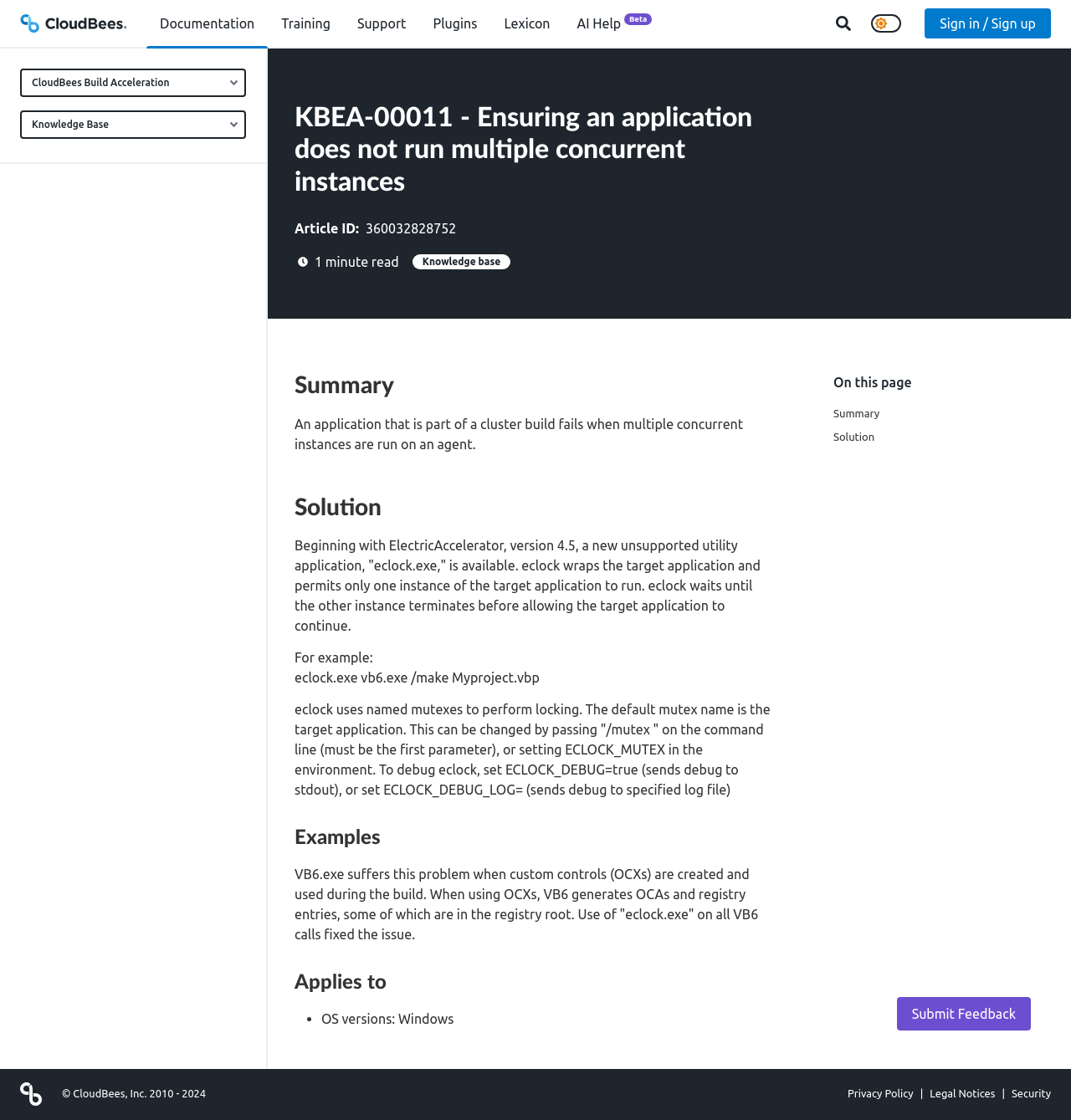Can you find the bounding box coordinates of the area I should click to execute the following instruction: "Submit feedback"?

[0.837, 0.89, 0.962, 0.92]